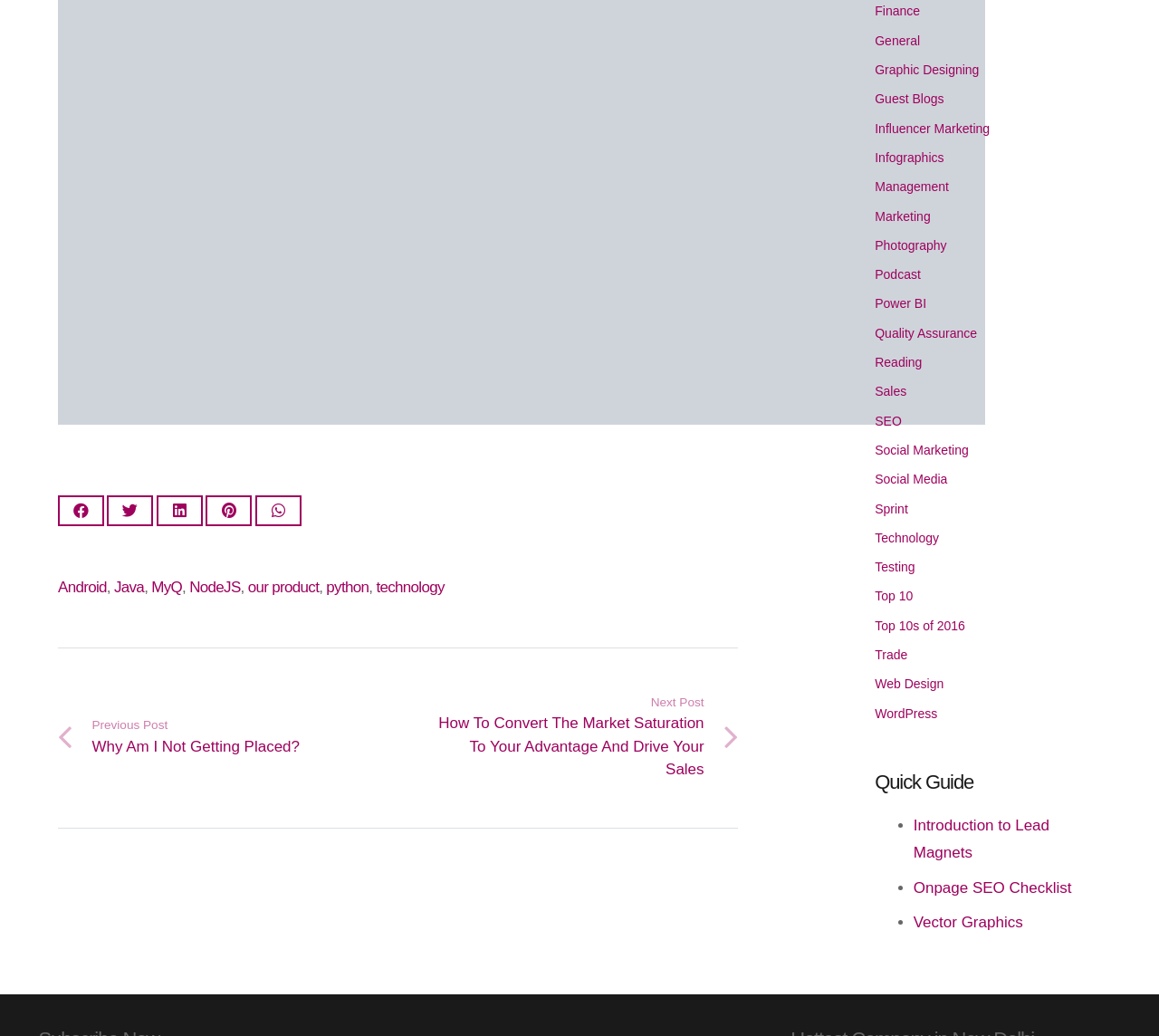Please identify the bounding box coordinates of the clickable region that I should interact with to perform the following instruction: "Explore the Technology category". The coordinates should be expressed as four float numbers between 0 and 1, i.e., [left, top, right, bottom].

[0.755, 0.512, 0.81, 0.526]